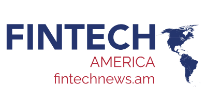Describe all the important aspects and features visible in the image.

The image showcases the logo of "Fintech America," prominently featuring the word "FINTECH" in bold navy letters, coupled with "AMERICA" in a contrasting red font. To the right, an illustration of the Americas adds a geographical context, symbolizing the company's focus on financial technology news relevant to this region. Beneath the graphic, the website address "fintechnews.am" is displayed, providing viewers with a direct source for more information. This logo encapsulates the brand's identity and its commitment to delivering essential updates in the fintech landscape across the Americas.